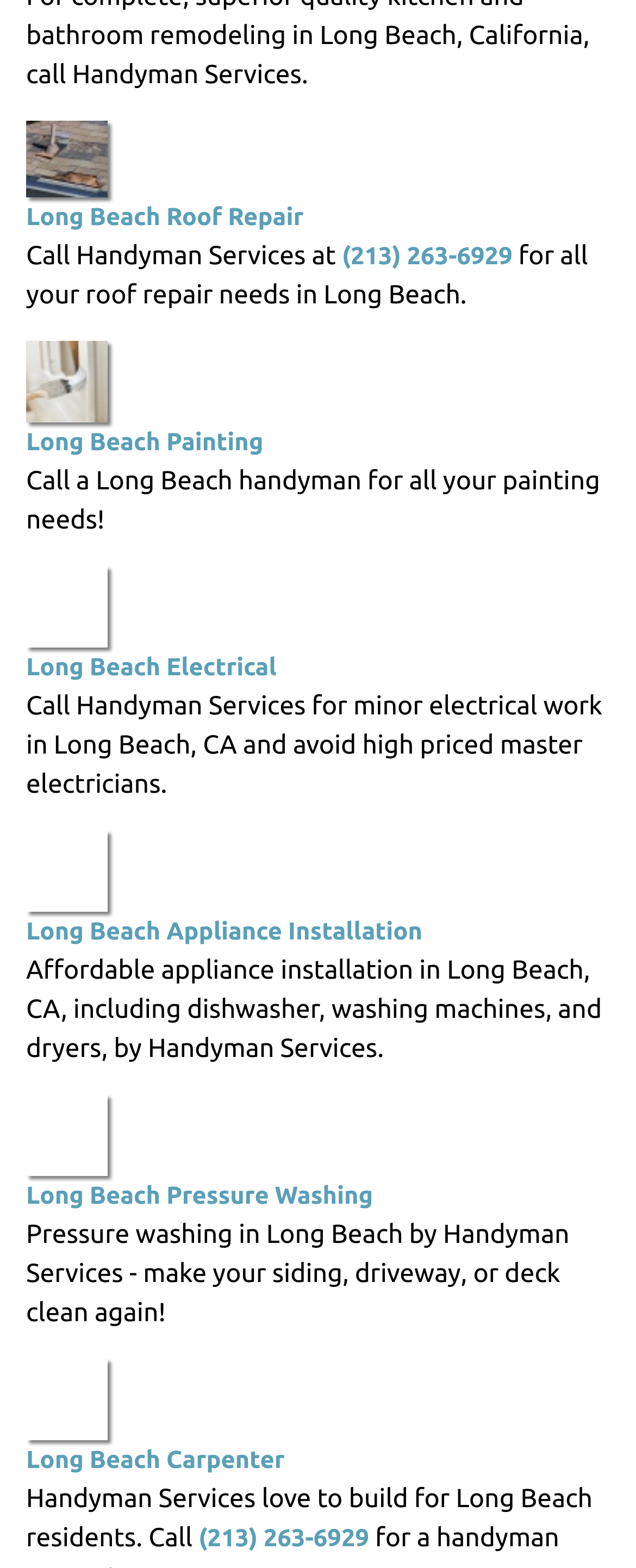Observe the image and answer the following question in detail: What is the purpose of calling Handyman Services for electrical work?

According to the text on the webpage, calling Handyman Services for minor electrical work in Long Beach, CA can help avoid high-priced master electricians.